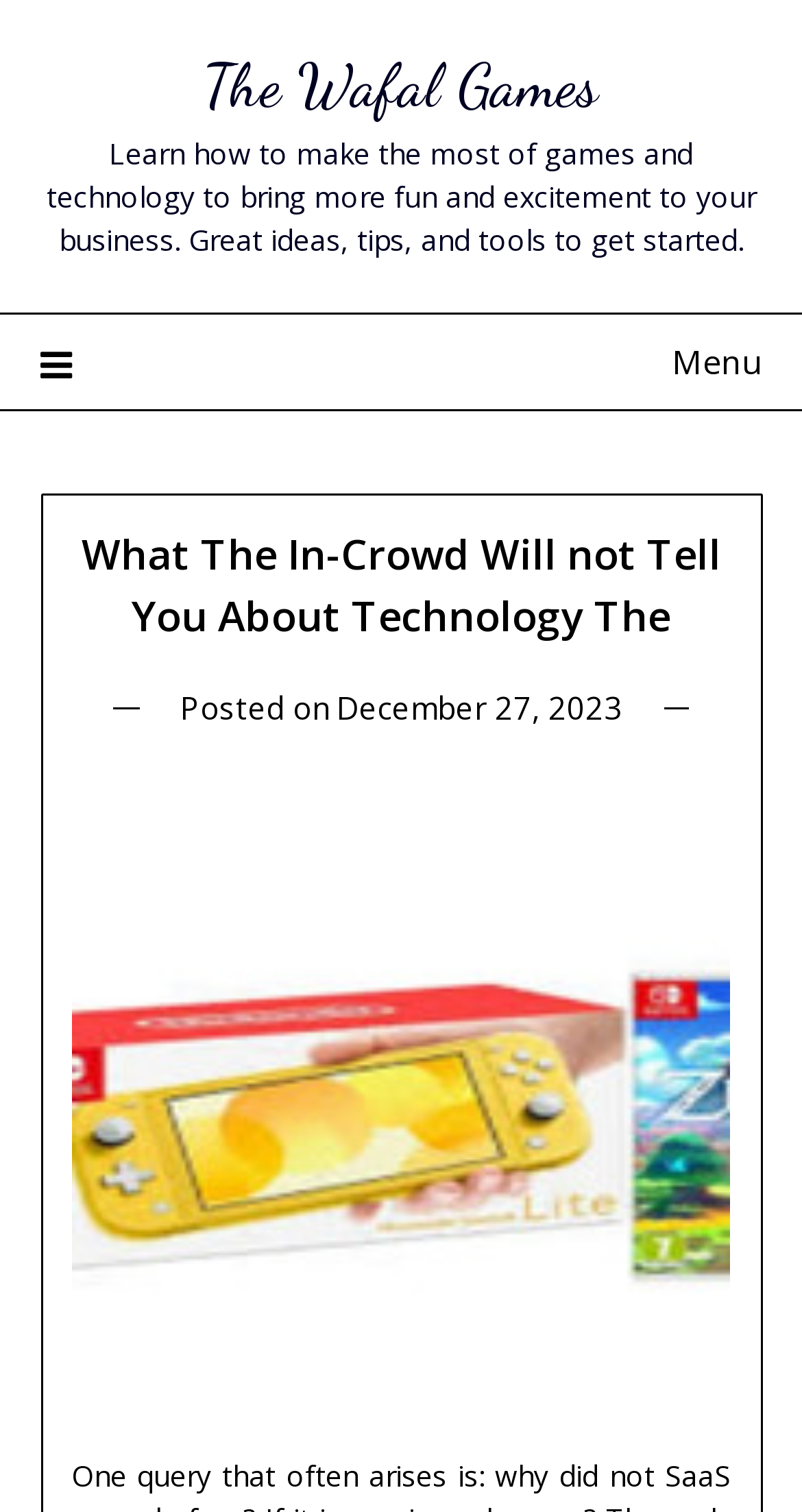What is the image about?
Provide a detailed answer to the question, using the image to inform your response.

The image is about a computer, as indicated by the alt text 'Computer The' of the image element.